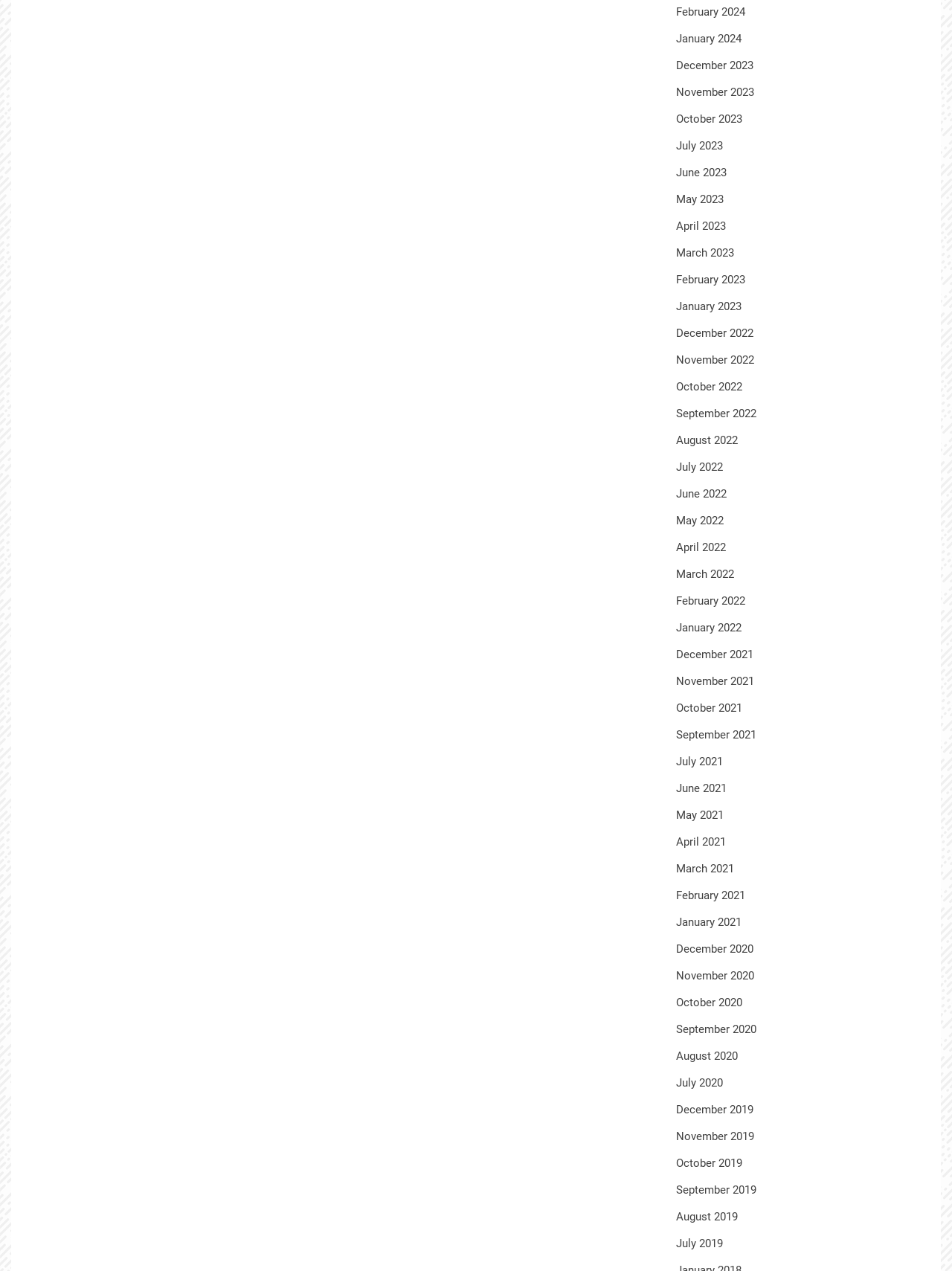Are the months listed in chronological order?
Based on the image, give a concise answer in the form of a single word or short phrase.

Yes